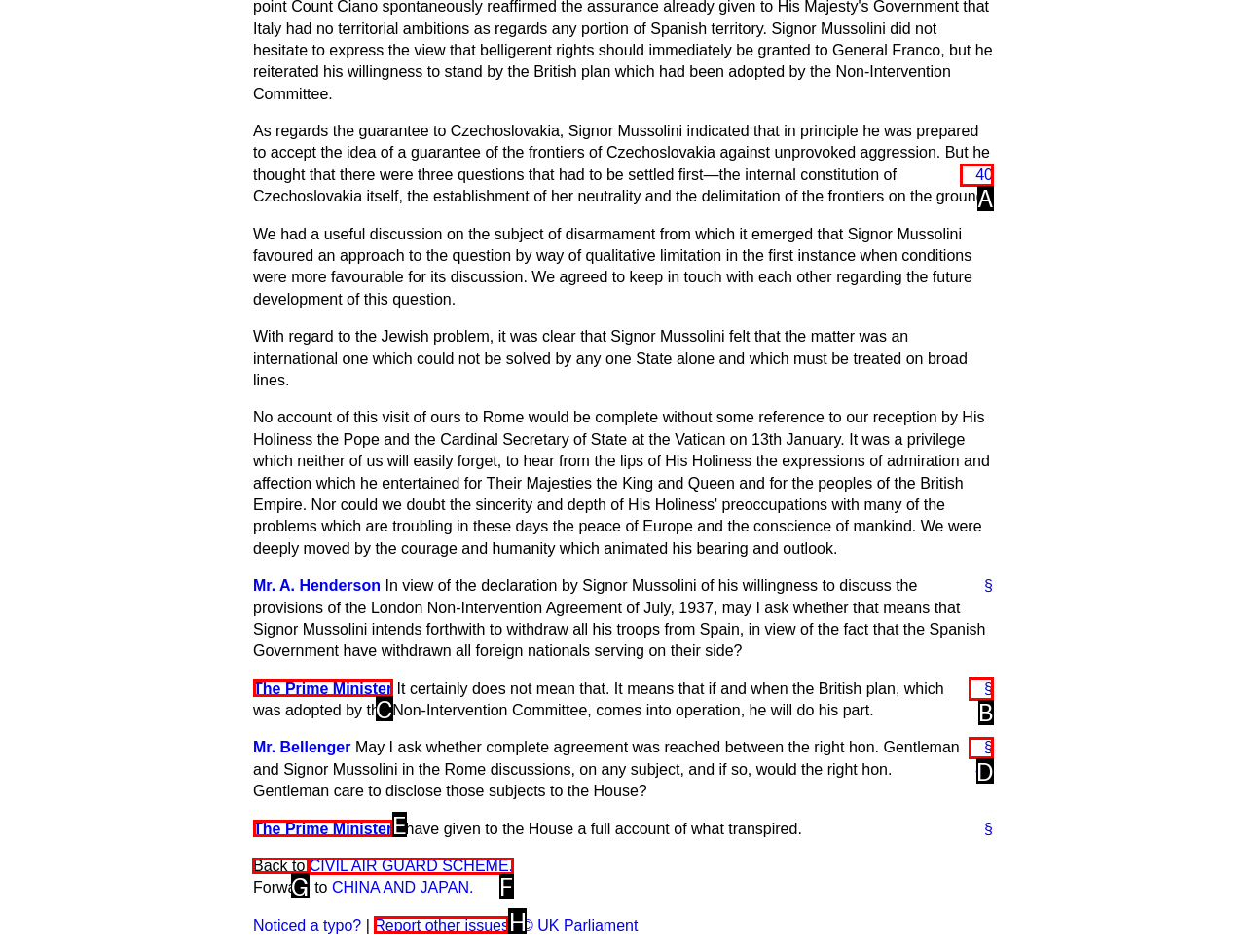Select the proper HTML element to perform the given task: Read the text 'Back to' Answer with the corresponding letter from the provided choices.

G